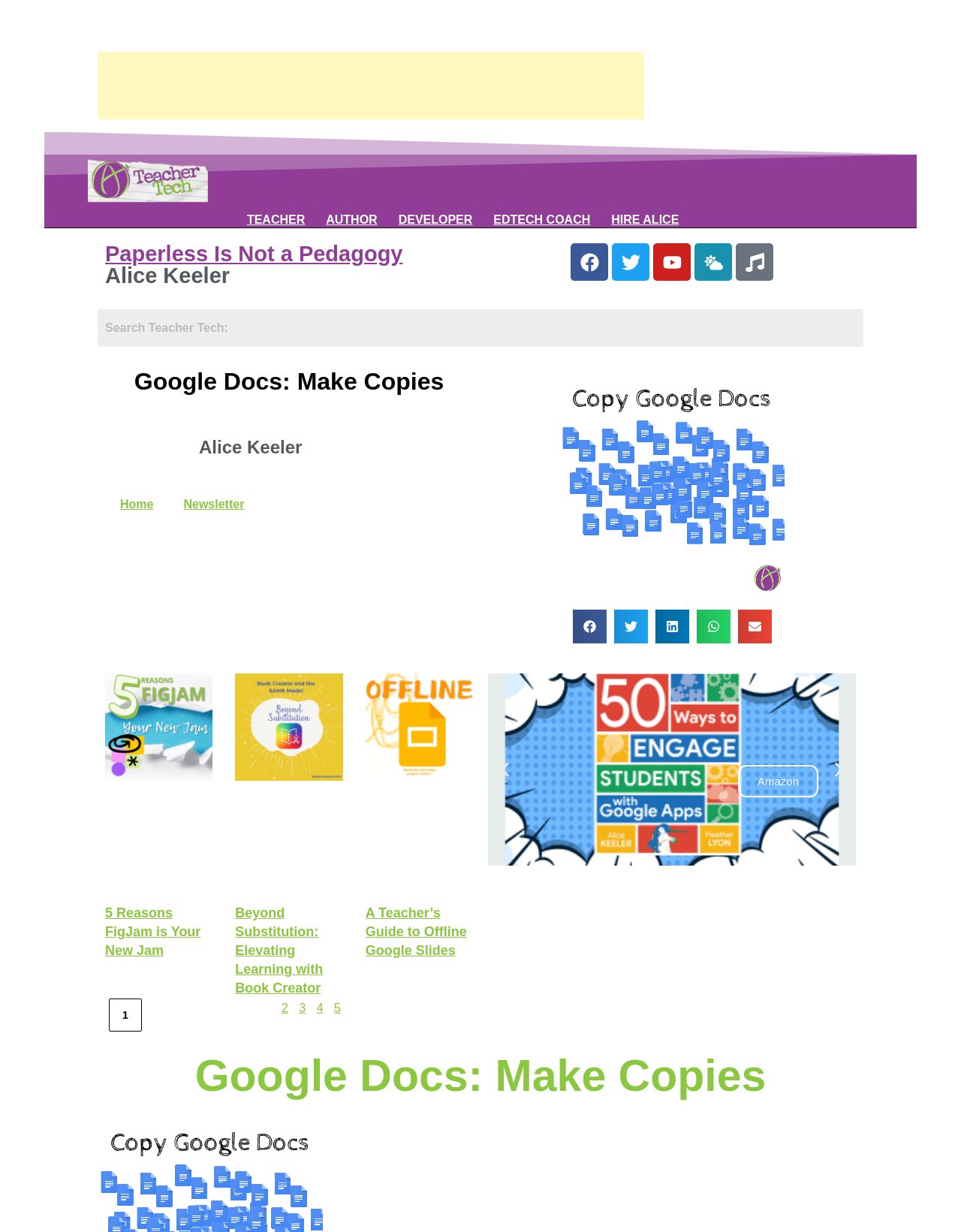Please provide the bounding box coordinates for the element that needs to be clicked to perform the following instruction: "Visit Amazon". The coordinates should be given as four float numbers between 0 and 1, i.e., [left, top, right, bottom].

[0.508, 0.547, 0.891, 0.703]